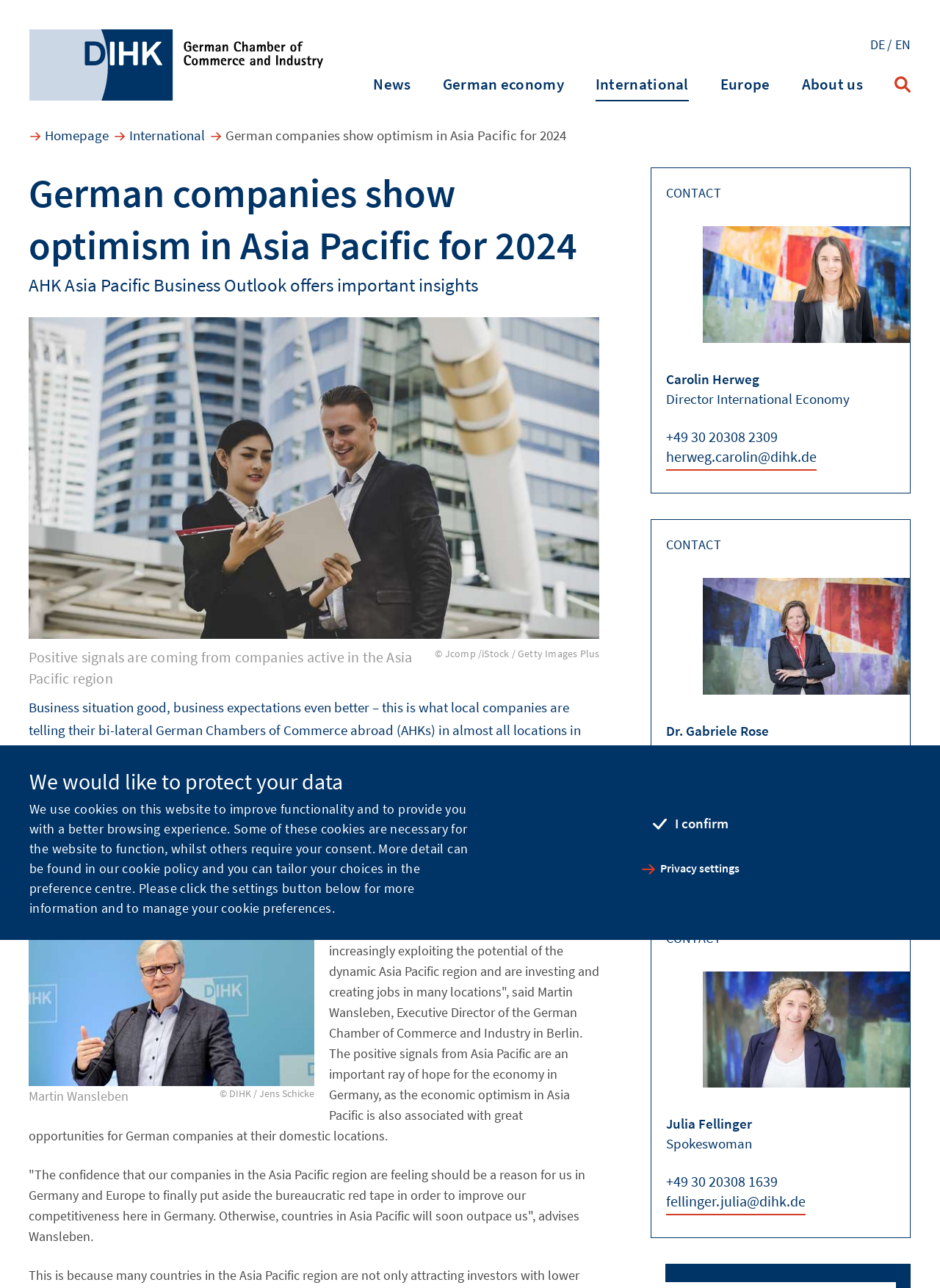Please find and report the bounding box coordinates of the element to click in order to perform the following action: "Click the logo of Association of German Chambers of Commerce and Industry". The coordinates should be expressed as four float numbers between 0 and 1, in the format [left, top, right, bottom].

[0.031, 0.023, 0.344, 0.078]